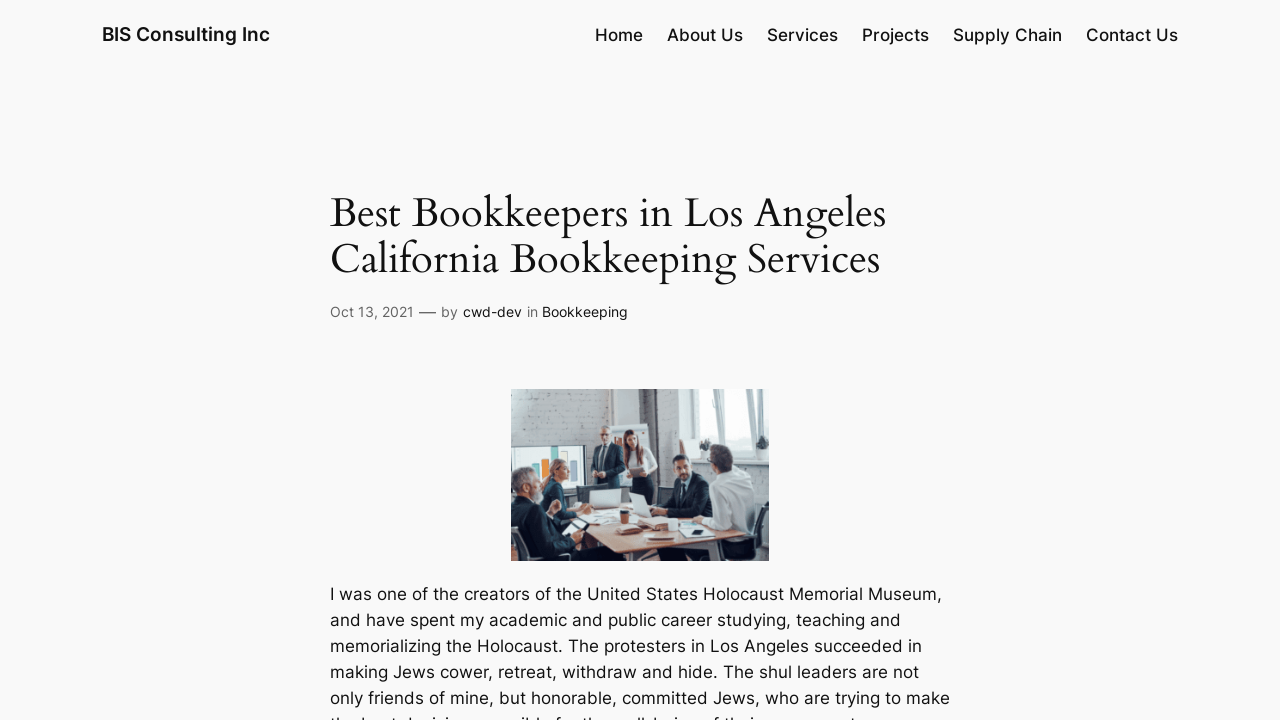What is the main heading displayed on the webpage? Please provide the text.

Best Bookkeepers in Los Angeles California Bookkeeping Services